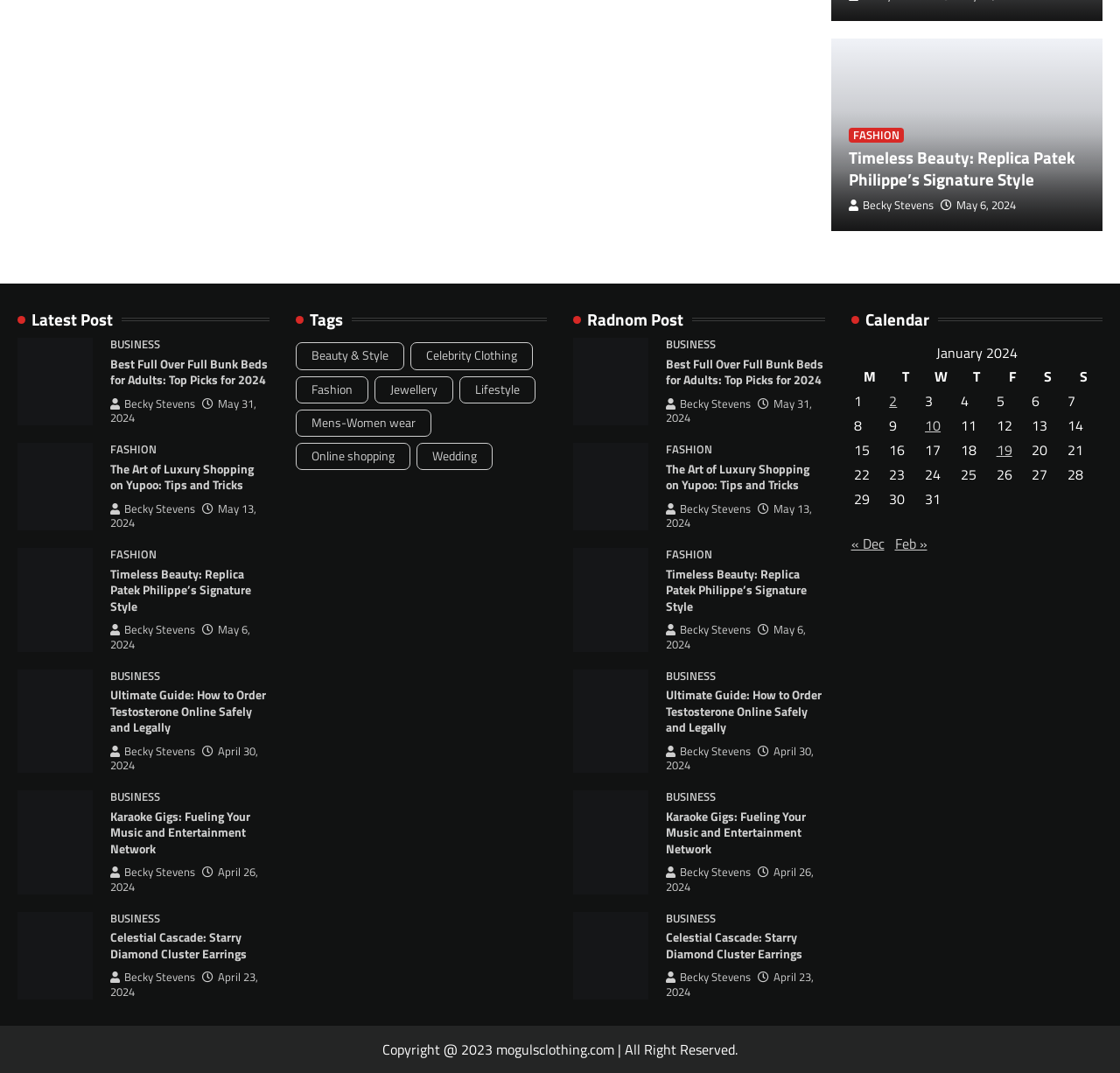How many items are in the 'Beauty & Style' category?
Please provide a single word or phrase as your answer based on the image.

80 items